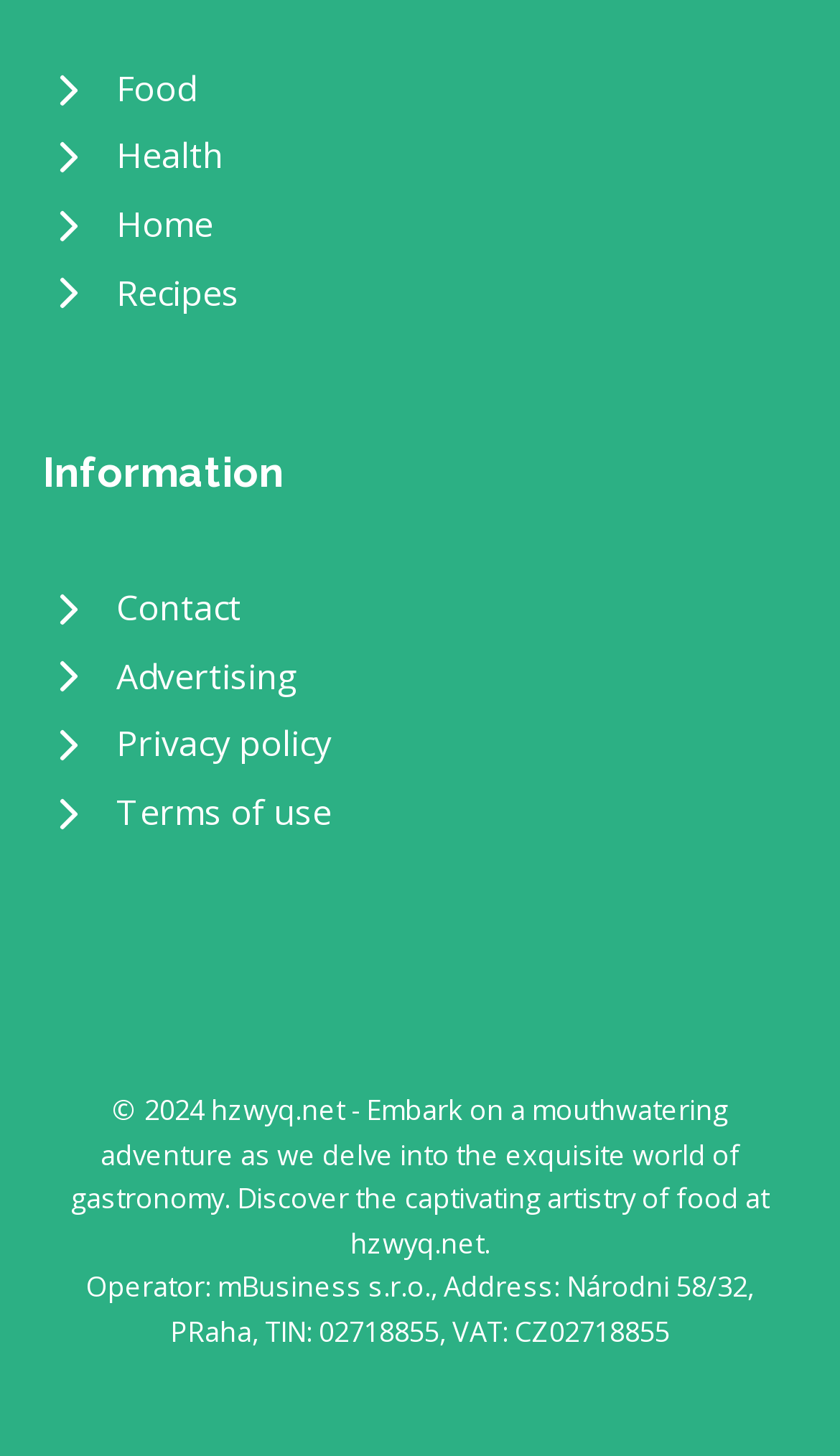Please specify the bounding box coordinates in the format (top-left x, top-left y, bottom-right x, bottom-right y), with values ranging from 0 to 1. Identify the bounding box for the UI component described as follows: Privacy policy

[0.051, 0.488, 0.949, 0.535]